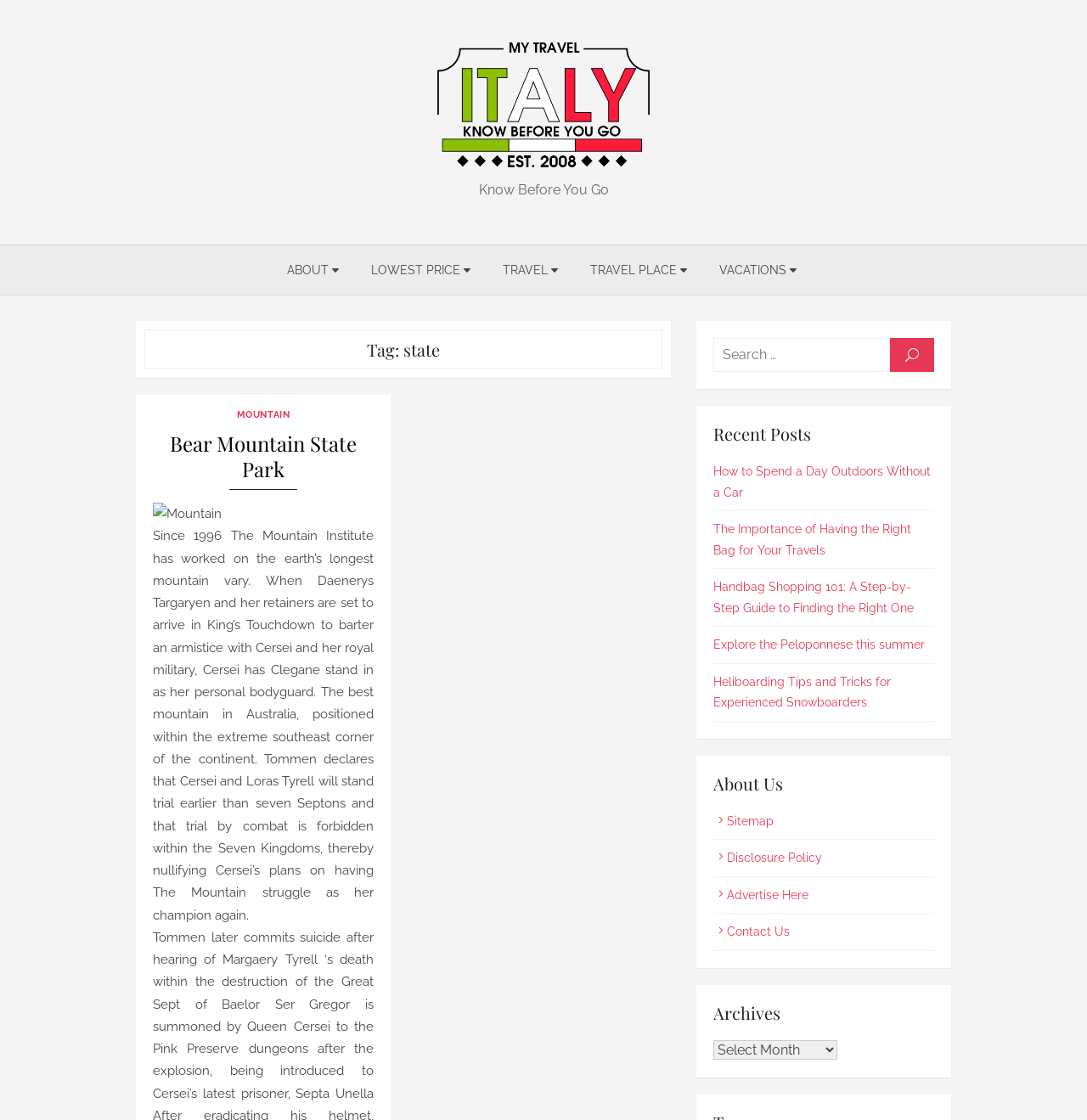What is the name of the state park mentioned?
Using the image provided, answer with just one word or phrase.

Bear Mountain State Park